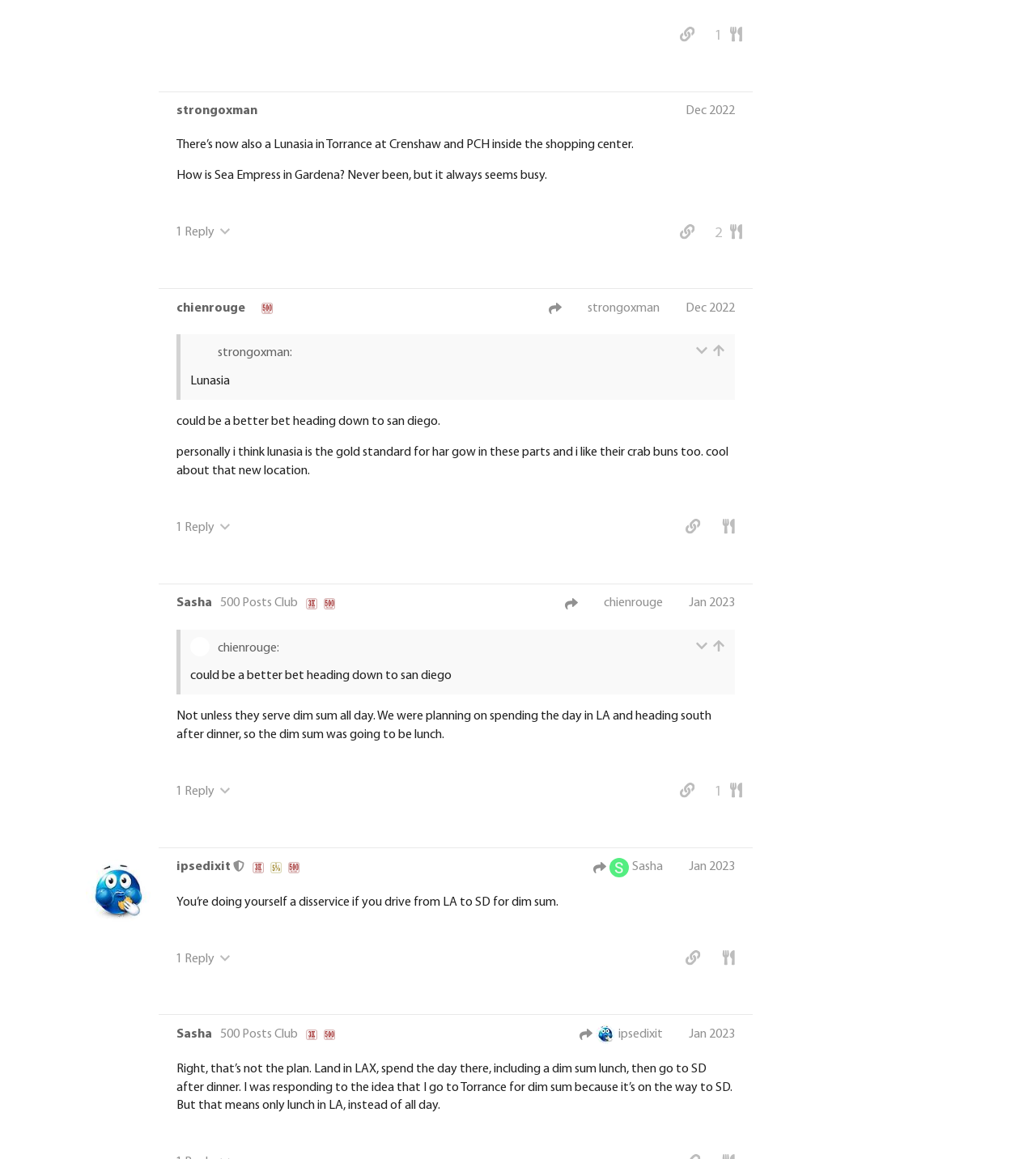Give a one-word or one-phrase response to the question: 
What is the date of the post 'Right, that’s not the plan. Land in LAX, spend the day there, including a dim sum lunch, then go to SD after dinner.'?

Jan 1, 2023